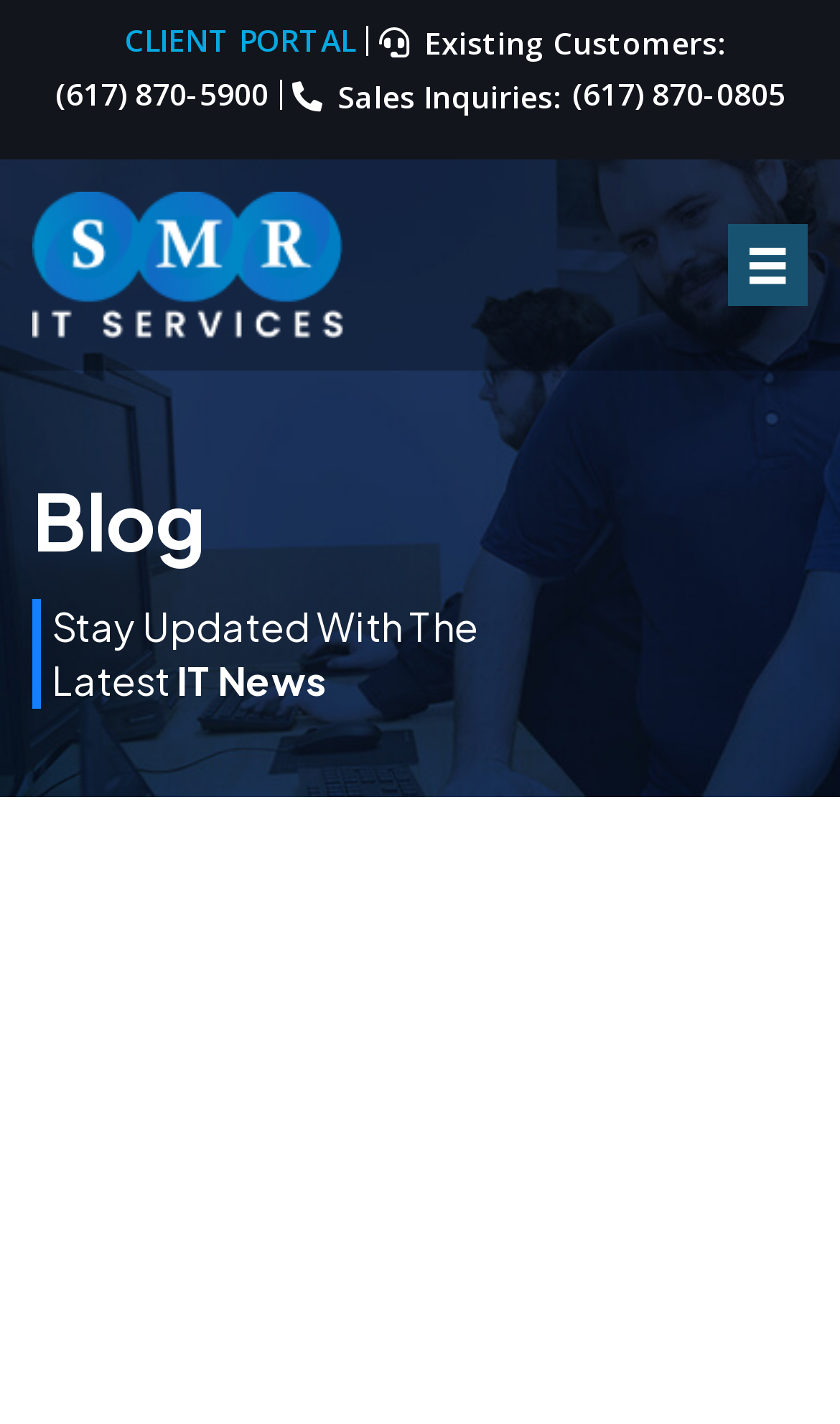What is the name of the company providing the training bundle?
Kindly offer a detailed explanation using the data available in the image.

I found the company name by looking at the top header section of the webpage, where I saw the root element with the text 'Microsoft Nonprofit Training Bundle - SMR Consulting, Inc'.